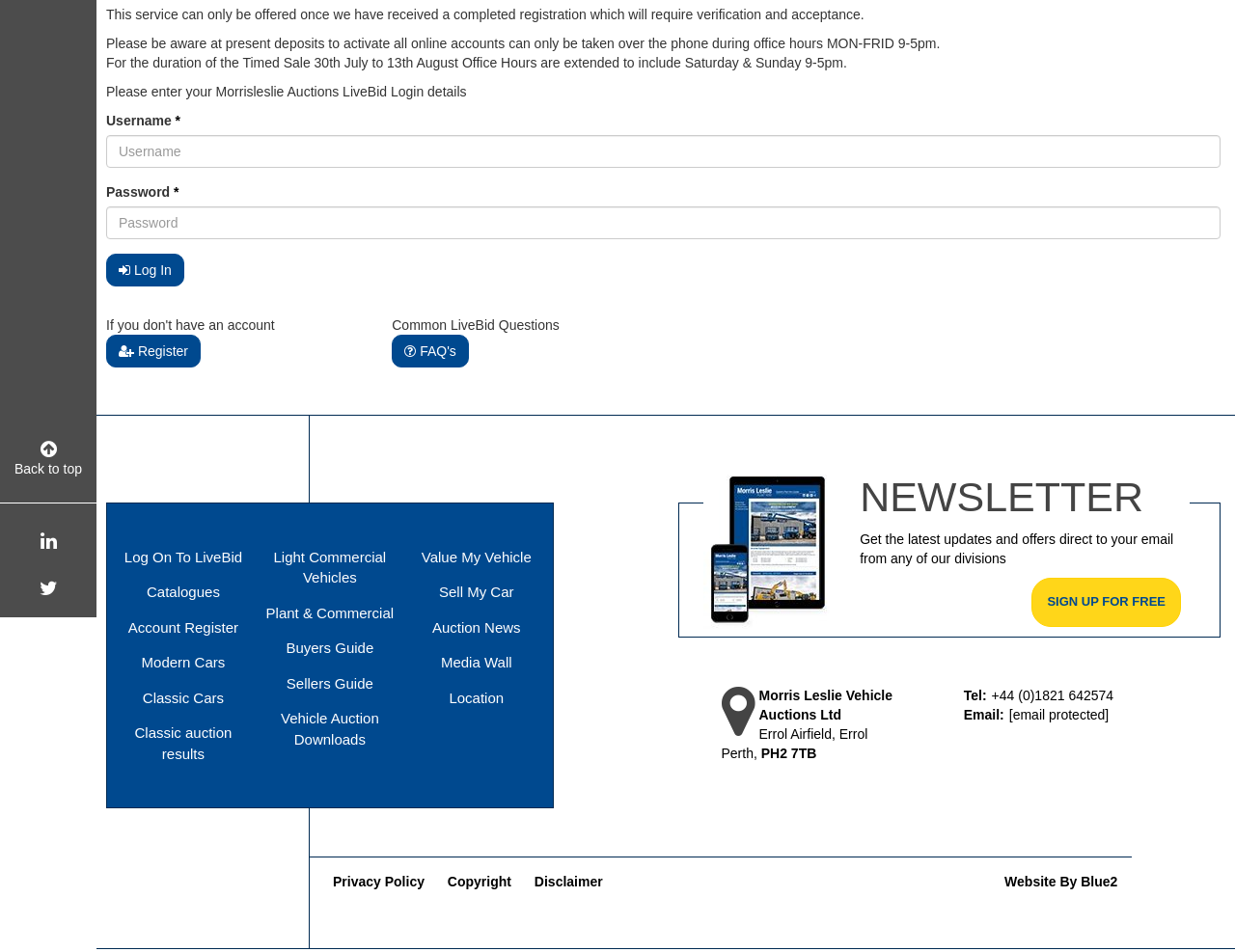From the webpage screenshot, predict the bounding box coordinates (top-left x, top-left y, bottom-right x, bottom-right y) for the UI element described here: Value My Vehicle

[0.341, 0.576, 0.43, 0.594]